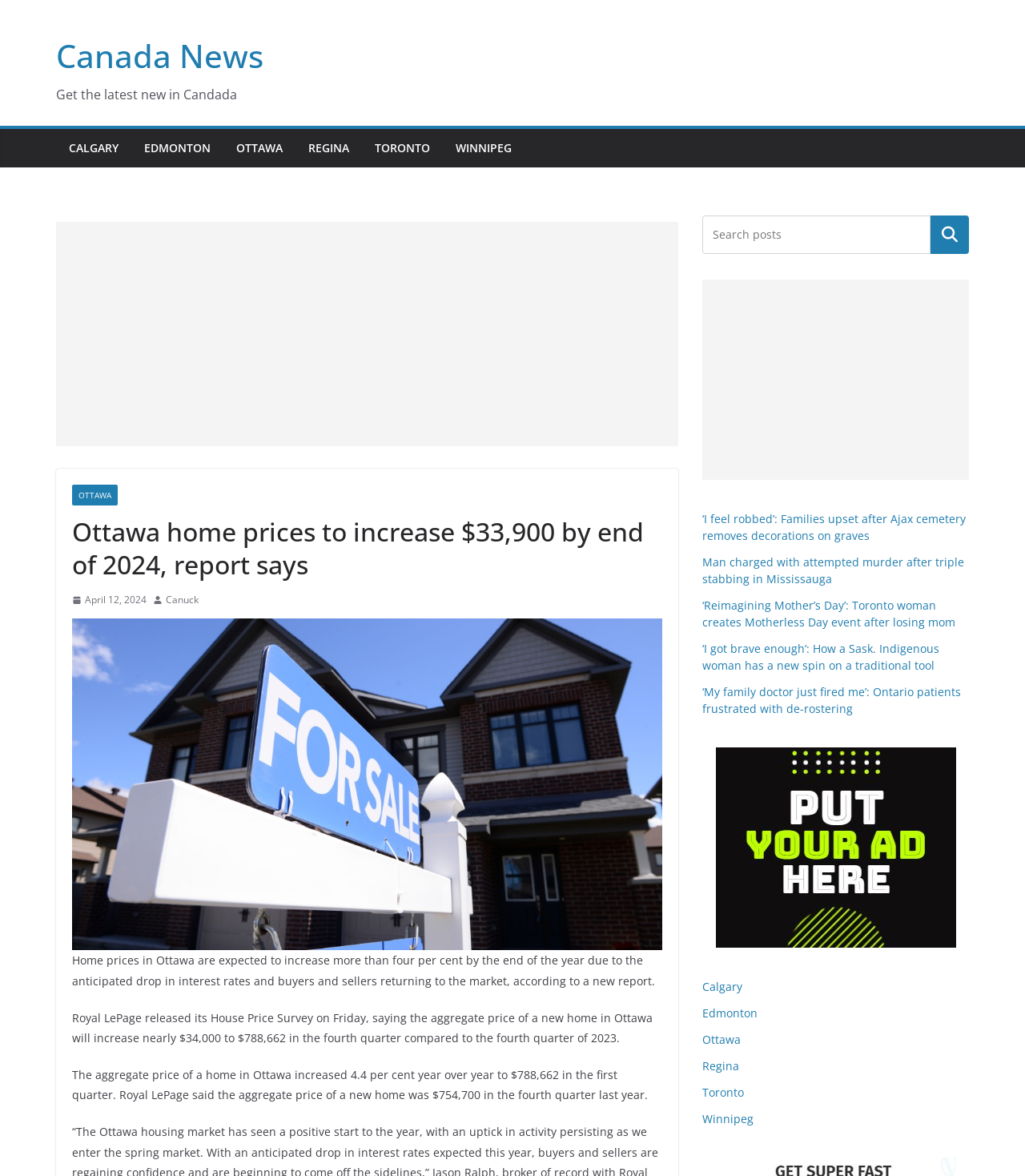Determine the bounding box coordinates of the region I should click to achieve the following instruction: "Click on the 'Canada News' link". Ensure the bounding box coordinates are four float numbers between 0 and 1, i.e., [left, top, right, bottom].

[0.055, 0.029, 0.257, 0.066]